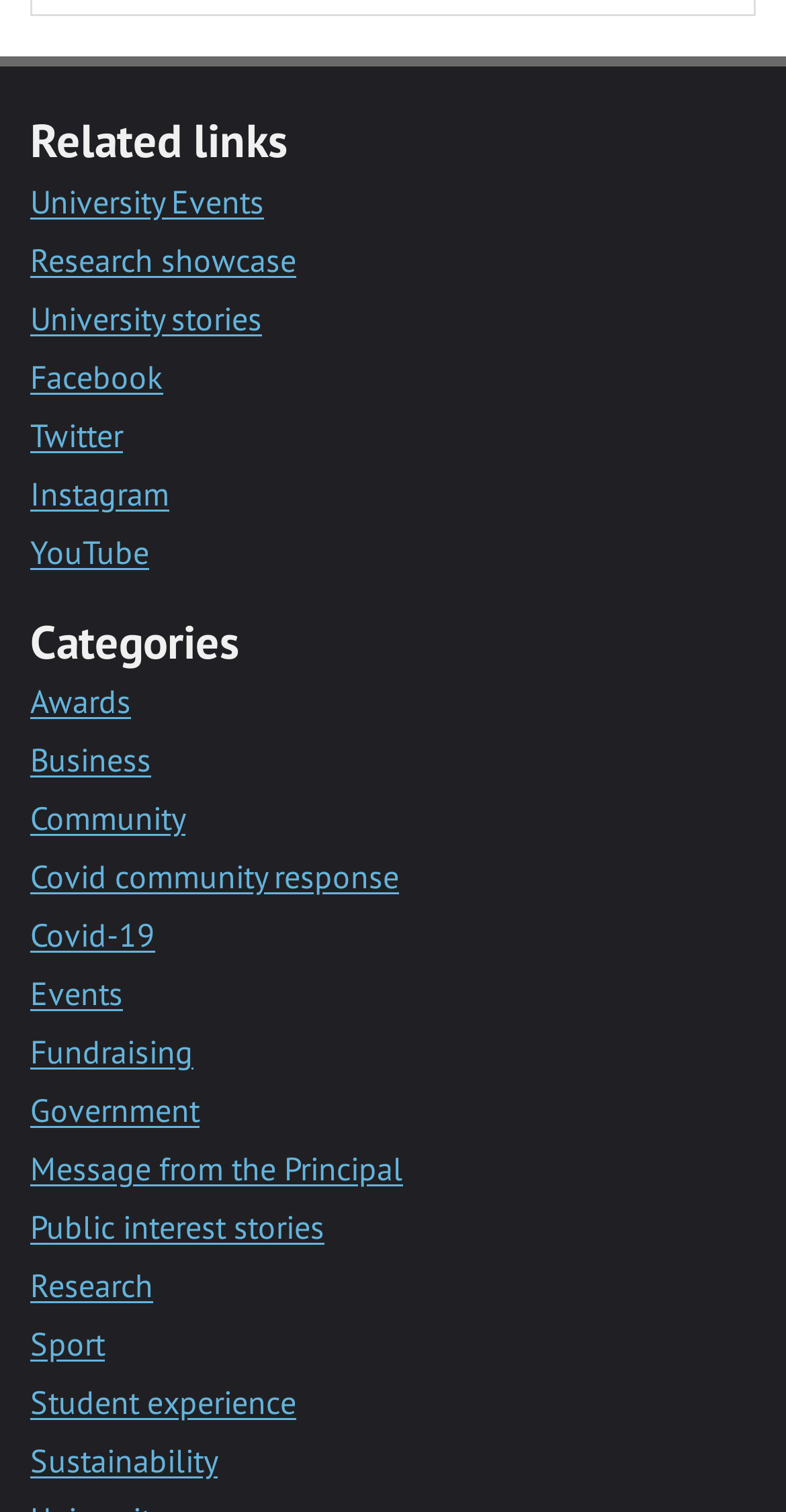Please determine the bounding box of the UI element that matches this description: Covid community response. The coordinates should be given as (top-left x, top-left y, bottom-right x, bottom-right y), with all values between 0 and 1.

[0.038, 0.567, 0.508, 0.593]